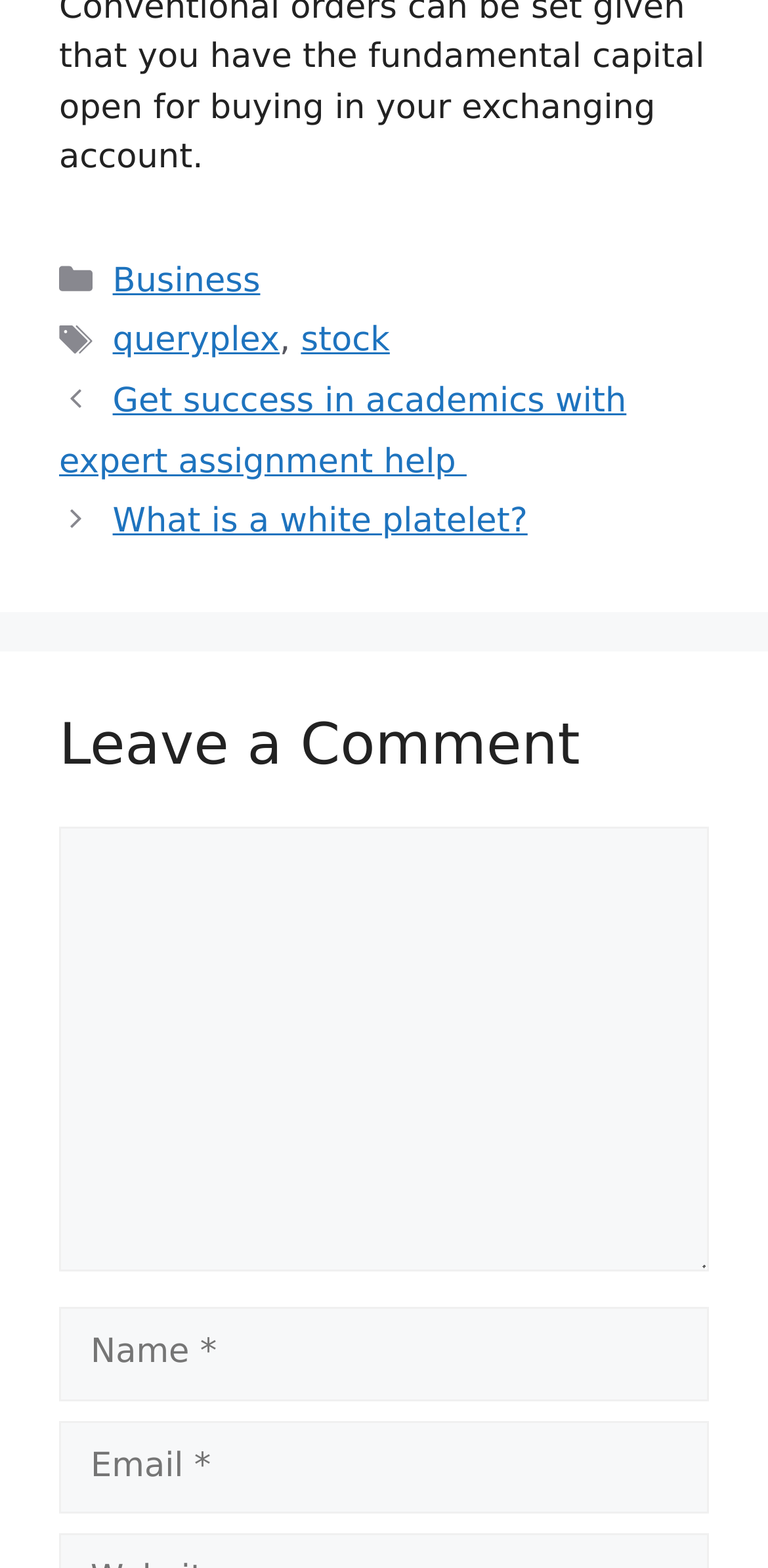Answer succinctly with a single word or phrase:
What is the label of the first textbox?

Comment